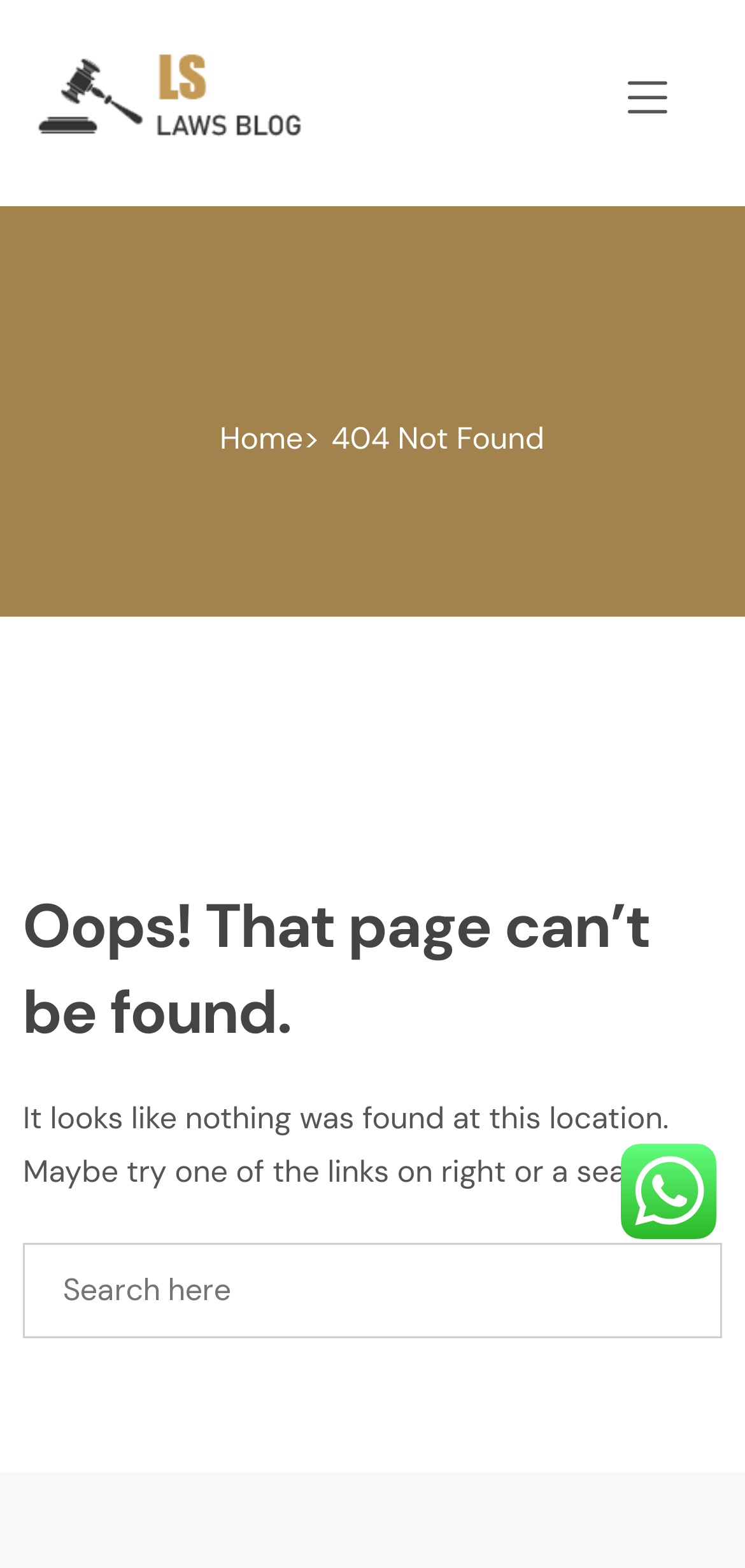Summarize the webpage comprehensively, mentioning all visible components.

The webpage is a "Page Not Found" error page with the title "LS". At the top left, there is a link with the text "LS" accompanied by a small image with the same name. 

To the right of the link, there is a primary navigation menu. Below the navigation menu, there is a button labeled "Toggle navigation" that controls an offcanvasDarkNavbar.

The main content of the page starts with a heading, followed by a breadcrumbs navigation section. The breadcrumbs section contains a link to the "Home" page and a static text "404 Not Found". 

Below the breadcrumbs, there is a heading that reads "Oops! That page can’t be found." followed by a paragraph of text explaining that the page was not found and suggesting to try one of the links on the right or a search. 

Underneath the paragraph, there is a search box labeled "Search here" where users can input their search queries. 

At the bottom right of the page, there is a small image.